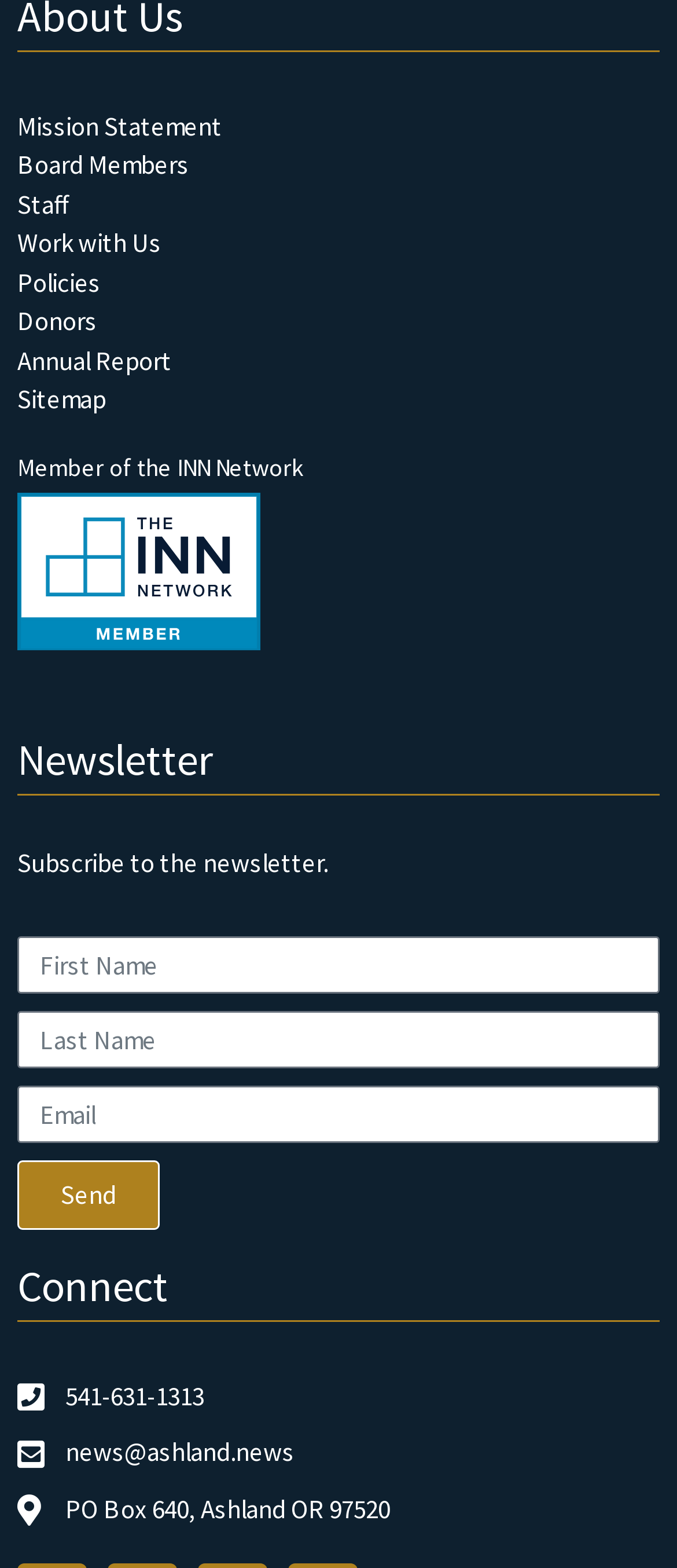Use a single word or phrase to answer the question: 
What is the label of the button below the newsletter subscription form?

Send